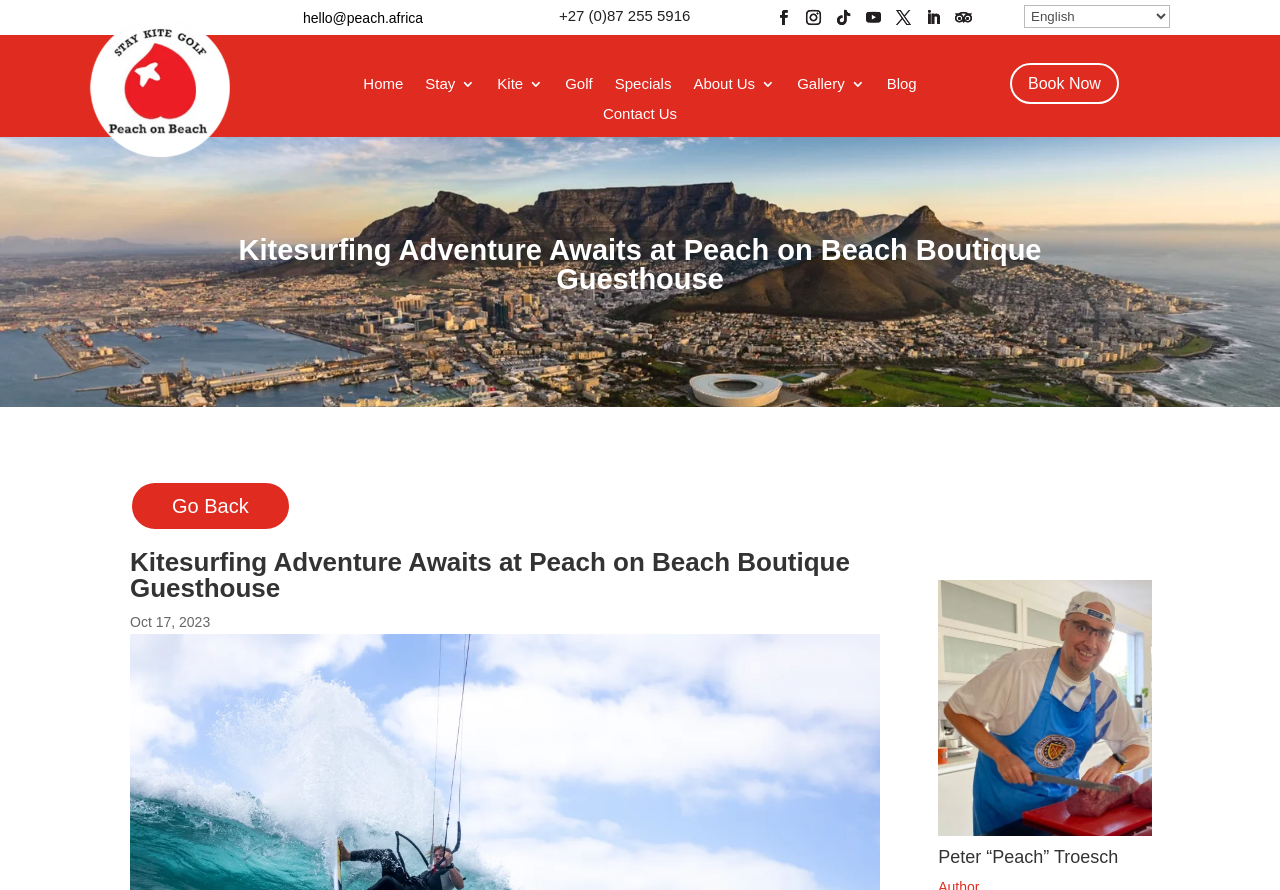Use a single word or phrase to respond to the question:
What is the date mentioned on the webpage?

Oct 17, 2023